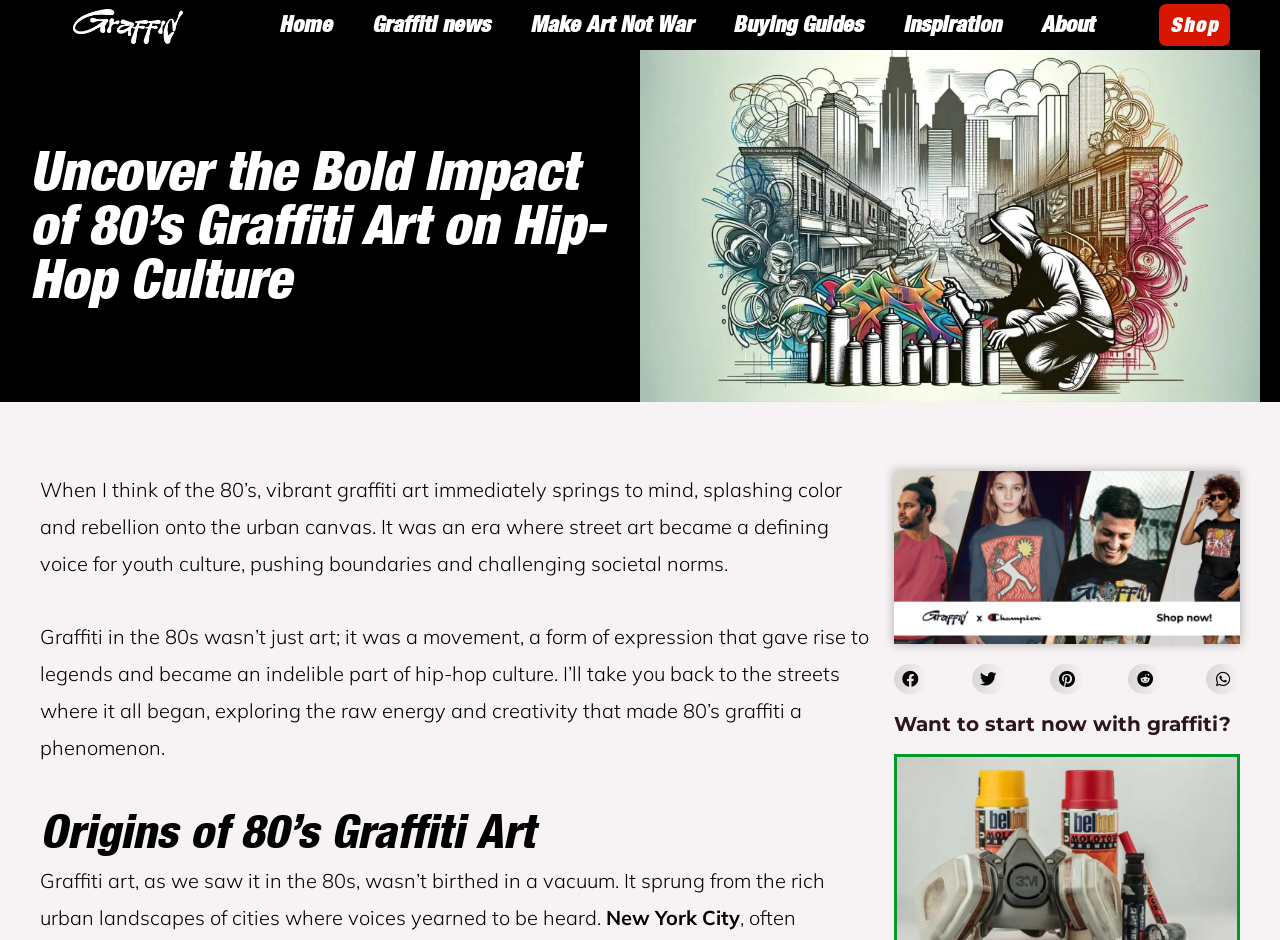Specify the bounding box coordinates of the region I need to click to perform the following instruction: "Click the Graffid logo". The coordinates must be four float numbers in the range of 0 to 1, i.e., [left, top, right, bottom].

[0.0, 0.006, 0.2, 0.047]